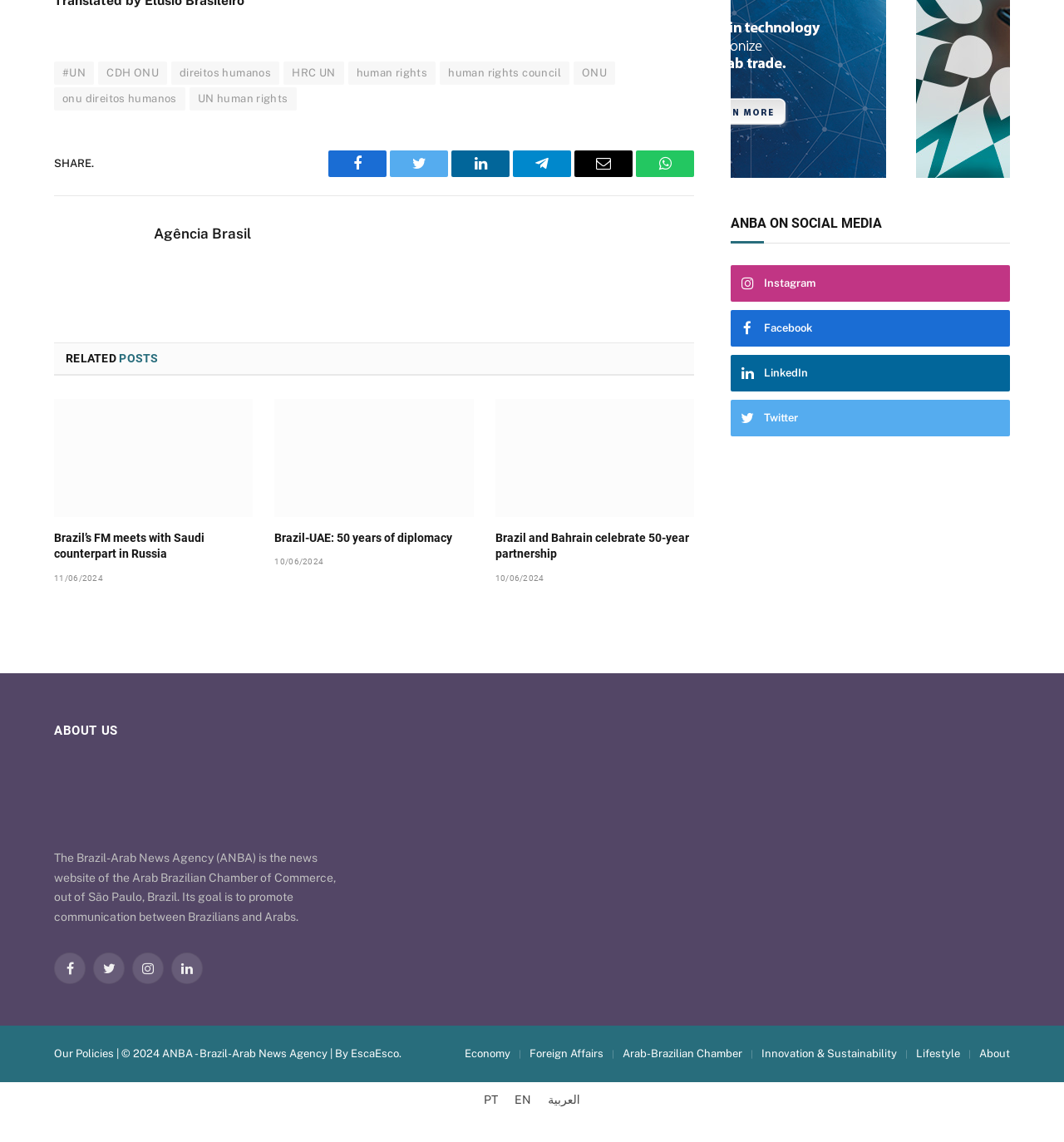Give a short answer using one word or phrase for the question:
What languages are available on the website?

PT, EN, العربية